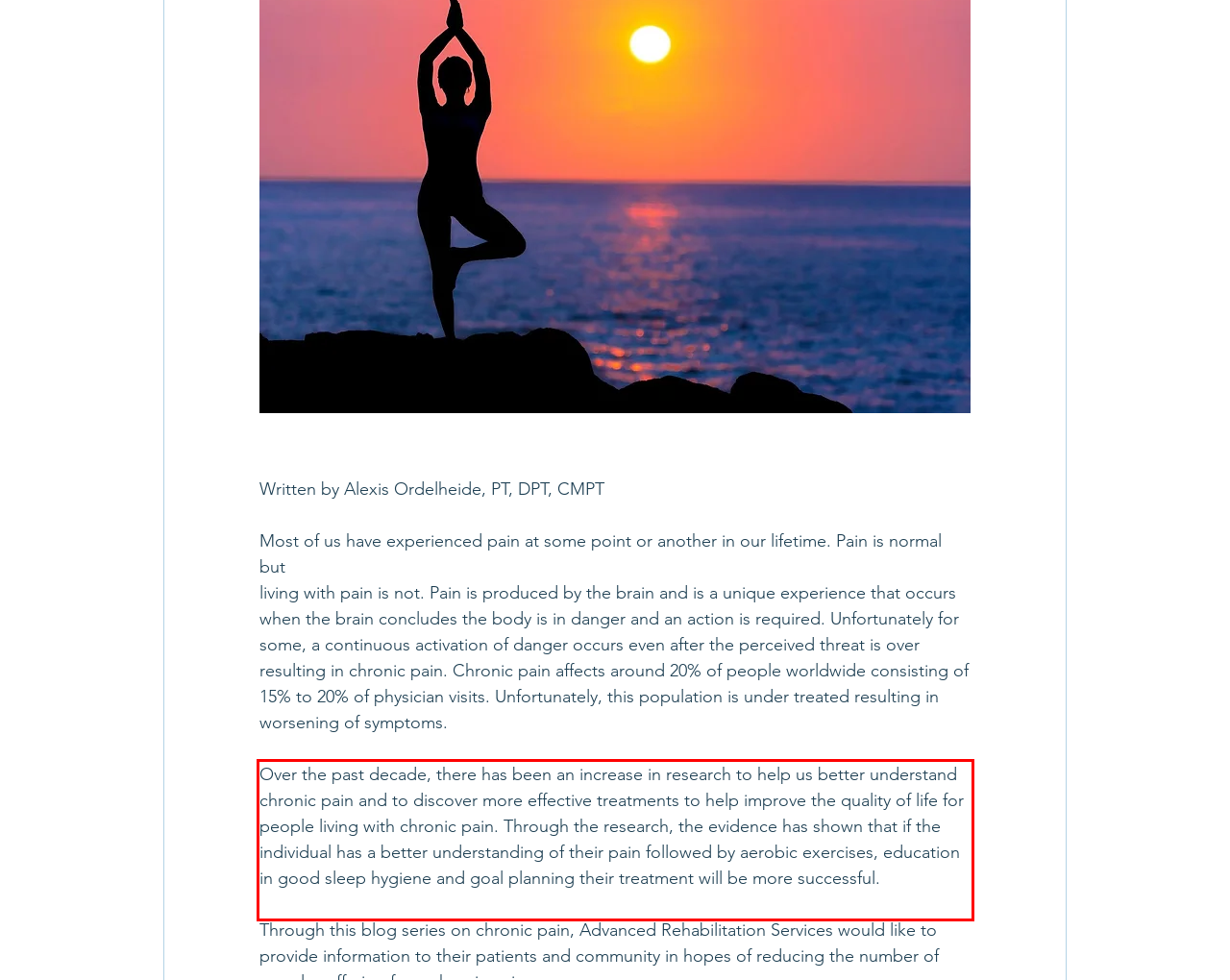Using the provided screenshot of a webpage, recognize and generate the text found within the red rectangle bounding box.

Over the past decade, there has been an increase in research to help us better understand chronic pain and to discover more effective treatments to help improve the quality of life for people living with chronic pain. Through the research, the evidence has shown that if the individual has a better understanding of their pain followed by aerobic exercises, education in good sleep hygiene and goal planning their treatment will be more successful.